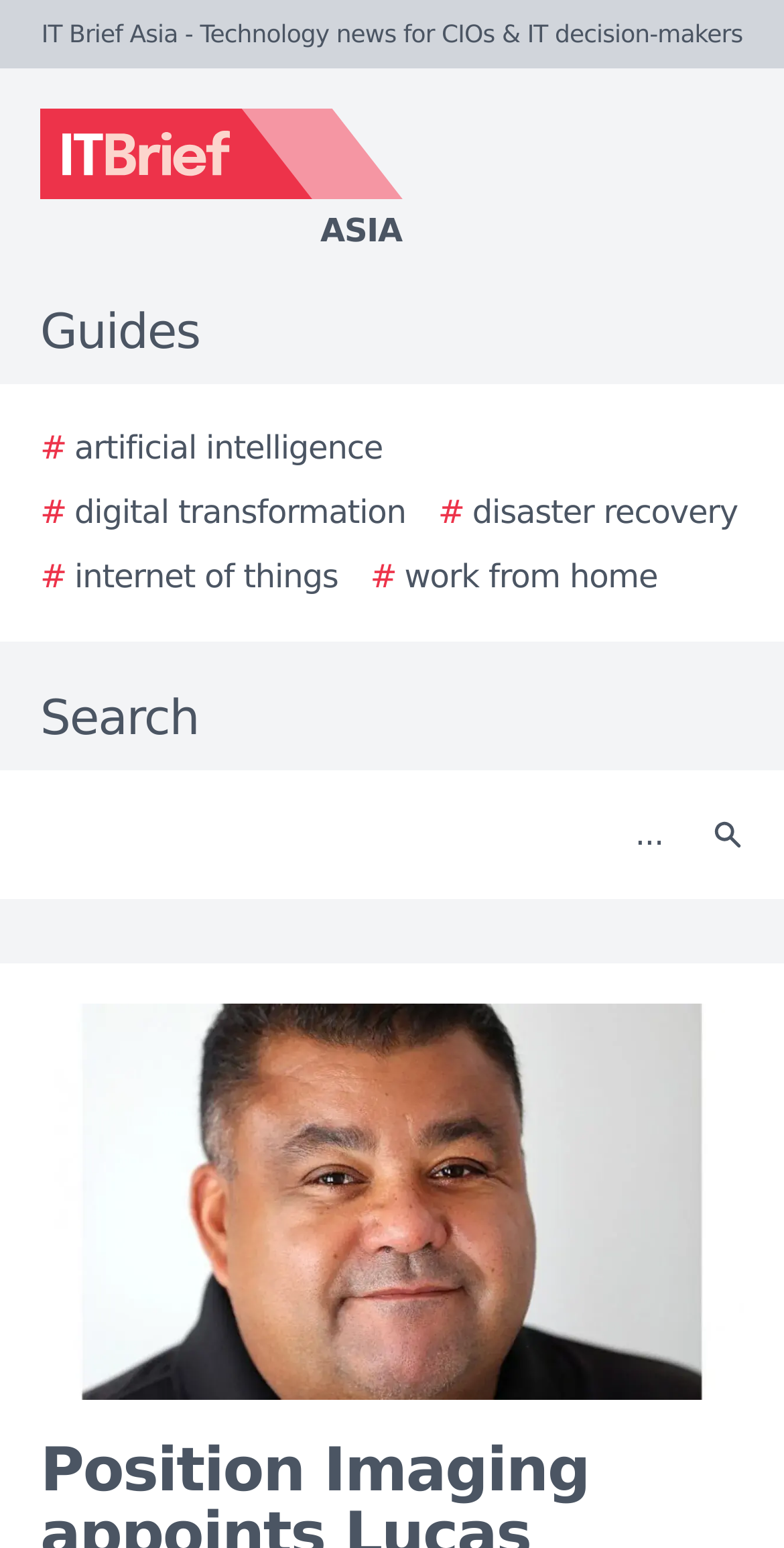Look at the image and write a detailed answer to the question: 
How many images are on the webpage?

I counted the number of image elements on the webpage, which are the IT Brief Asia logo, the story image, and the small image inside the search button. There are 3 images in total.